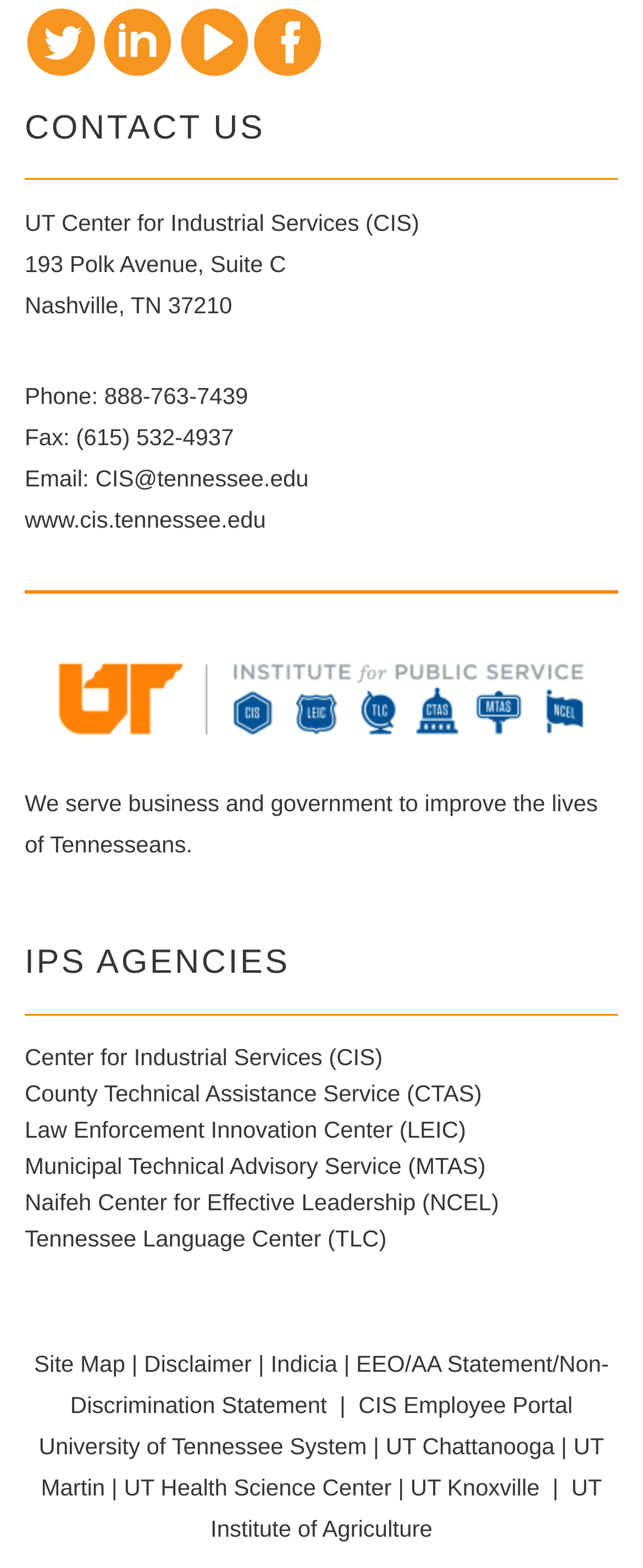Kindly determine the bounding box coordinates of the area that needs to be clicked to fulfill this instruction: "Click the CONTACT US navigation".

[0.038, 0.05, 0.962, 0.583]